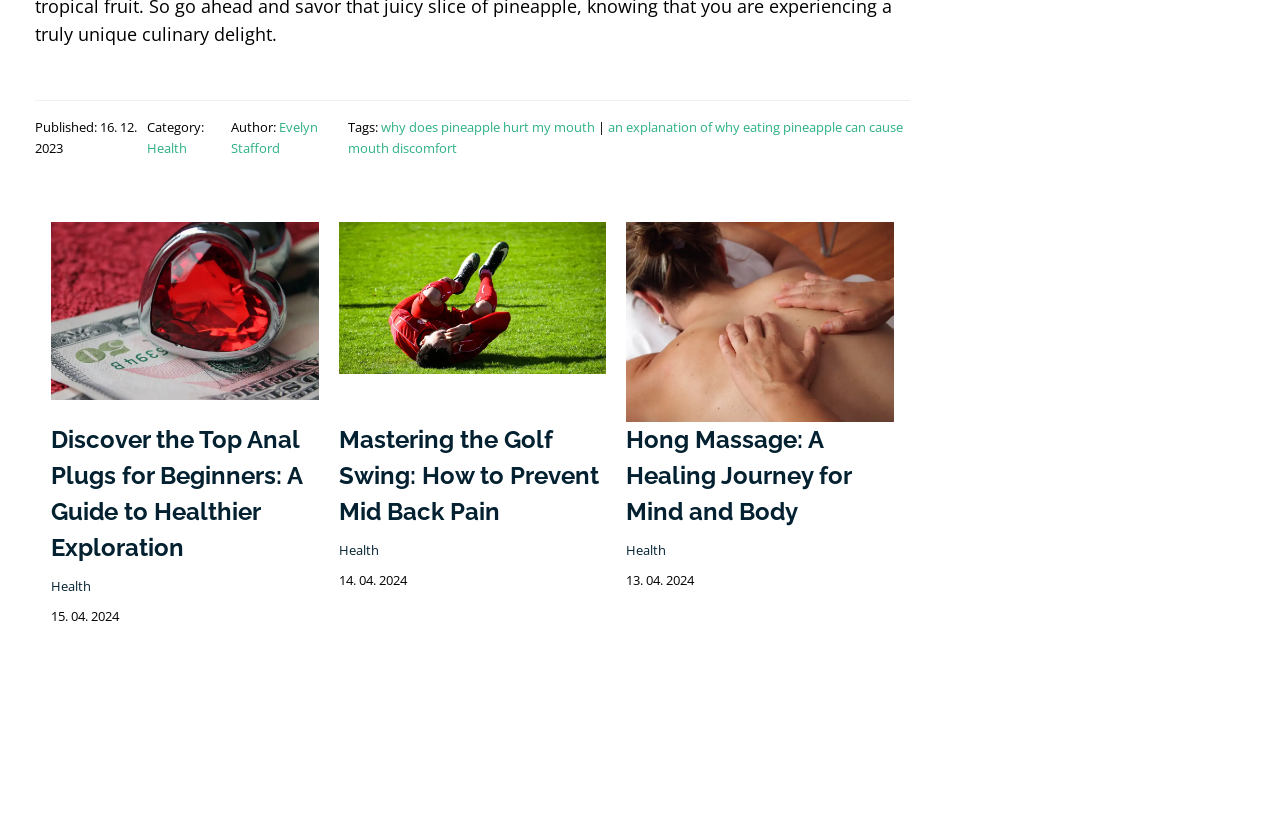Locate the bounding box coordinates of the area you need to click to fulfill this instruction: 'Click on the 'Health' category'. The coordinates must be in the form of four float numbers ranging from 0 to 1: [left, top, right, bottom].

[0.115, 0.169, 0.146, 0.191]